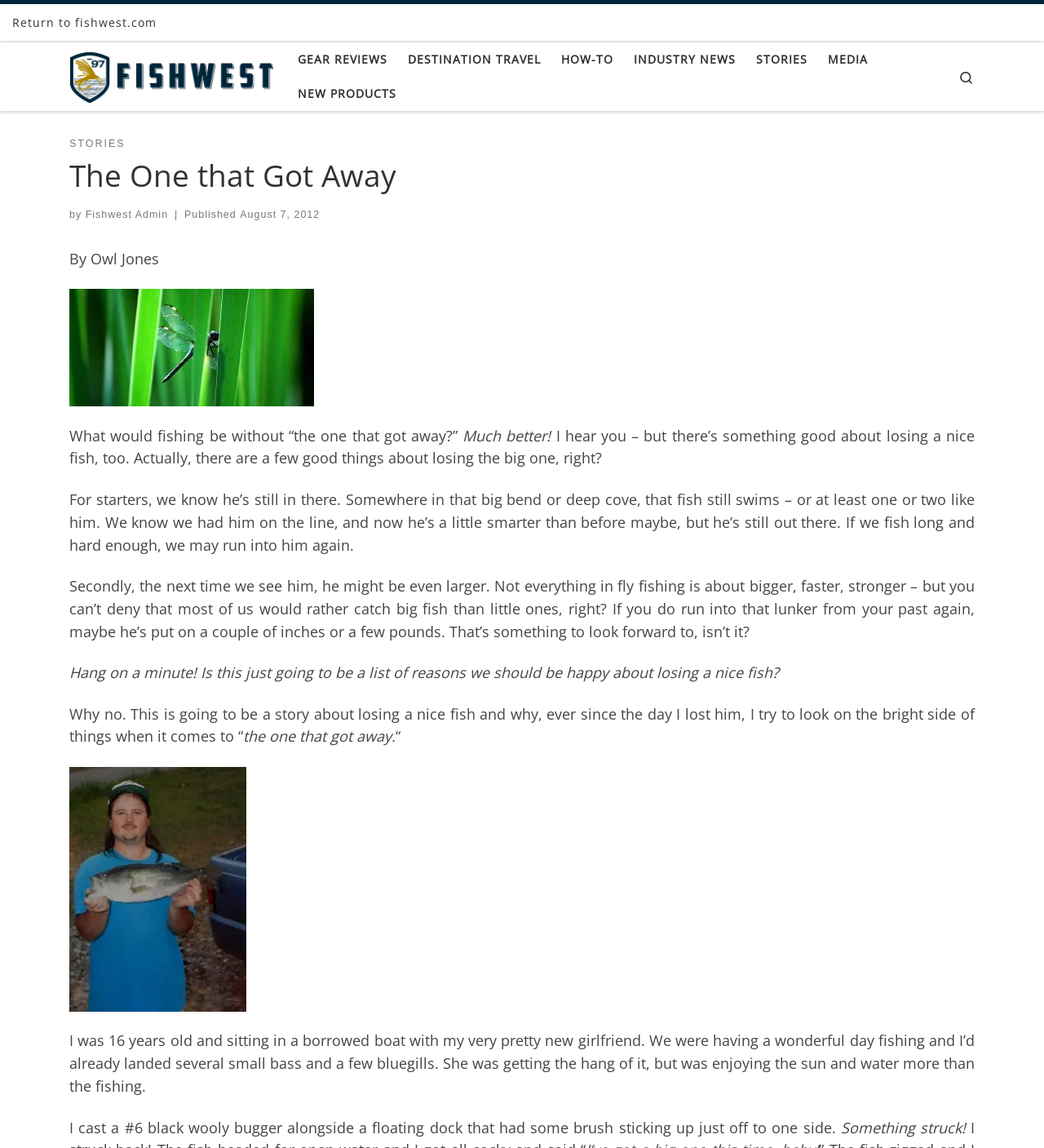Specify the bounding box coordinates of the element's region that should be clicked to achieve the following instruction: "Read 'The One that Got Away' article". The bounding box coordinates consist of four float numbers between 0 and 1, in the format [left, top, right, bottom].

[0.066, 0.133, 0.934, 0.172]